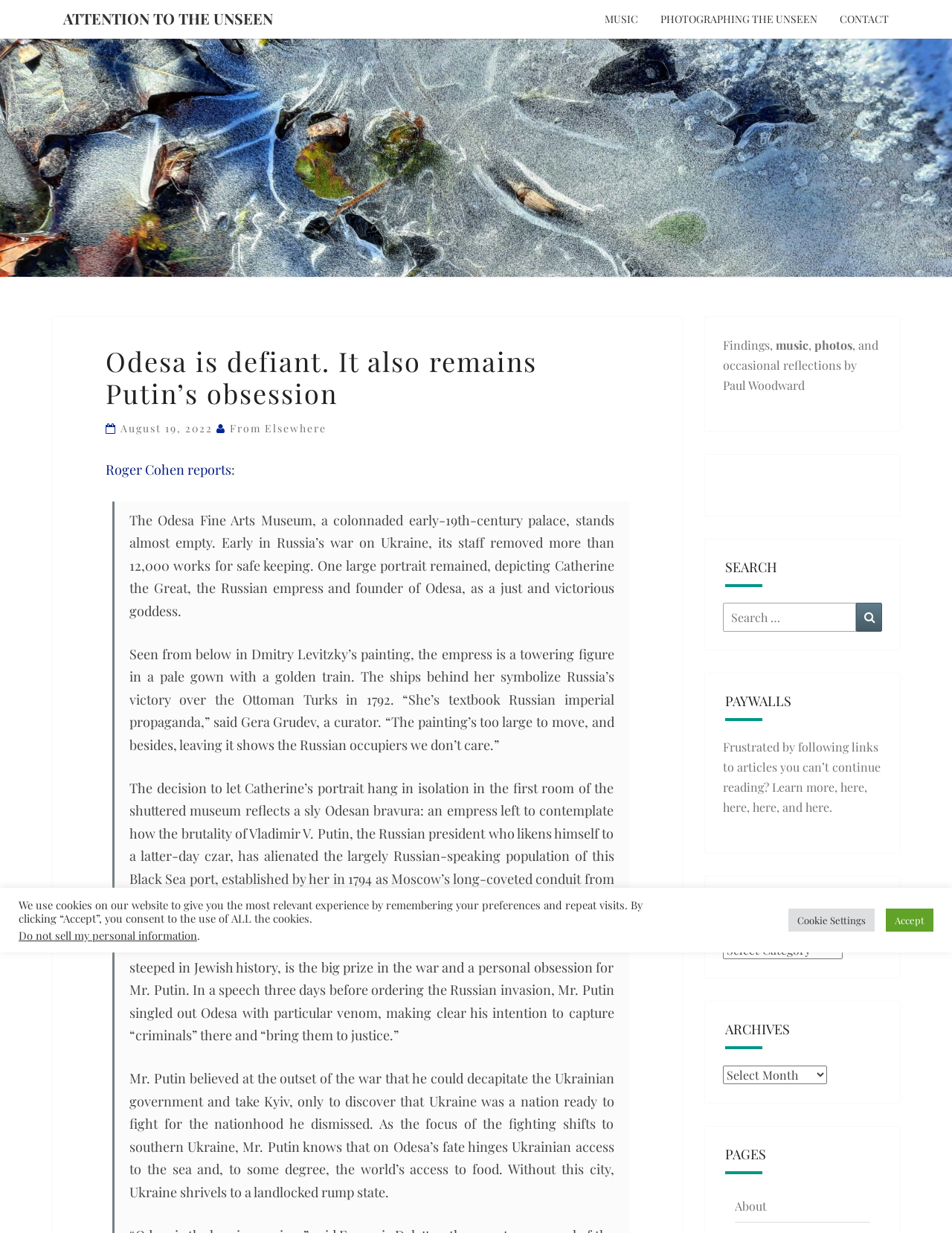Give a succinct answer to this question in a single word or phrase: 
Who is the author of the article?

Roger Cohen